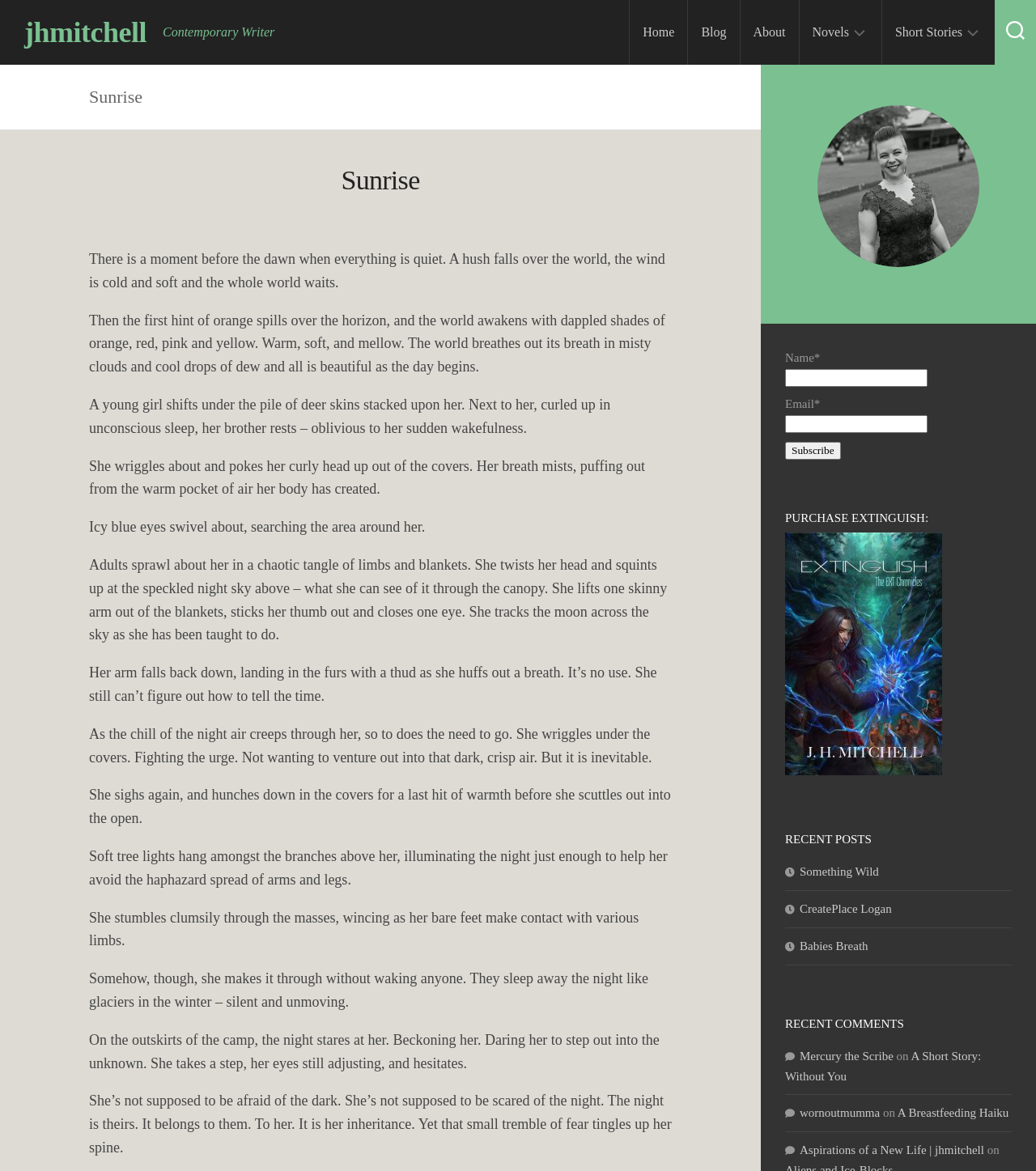Please provide a detailed answer to the question below by examining the image:
What is the name of the novel being described?

The novel being described is 'Sunrise' as mentioned in the heading element with bounding box coordinates [0.086, 0.073, 0.138, 0.093] and also in the static text elements with bounding box coordinates [0.086, 0.139, 0.648, 0.169].